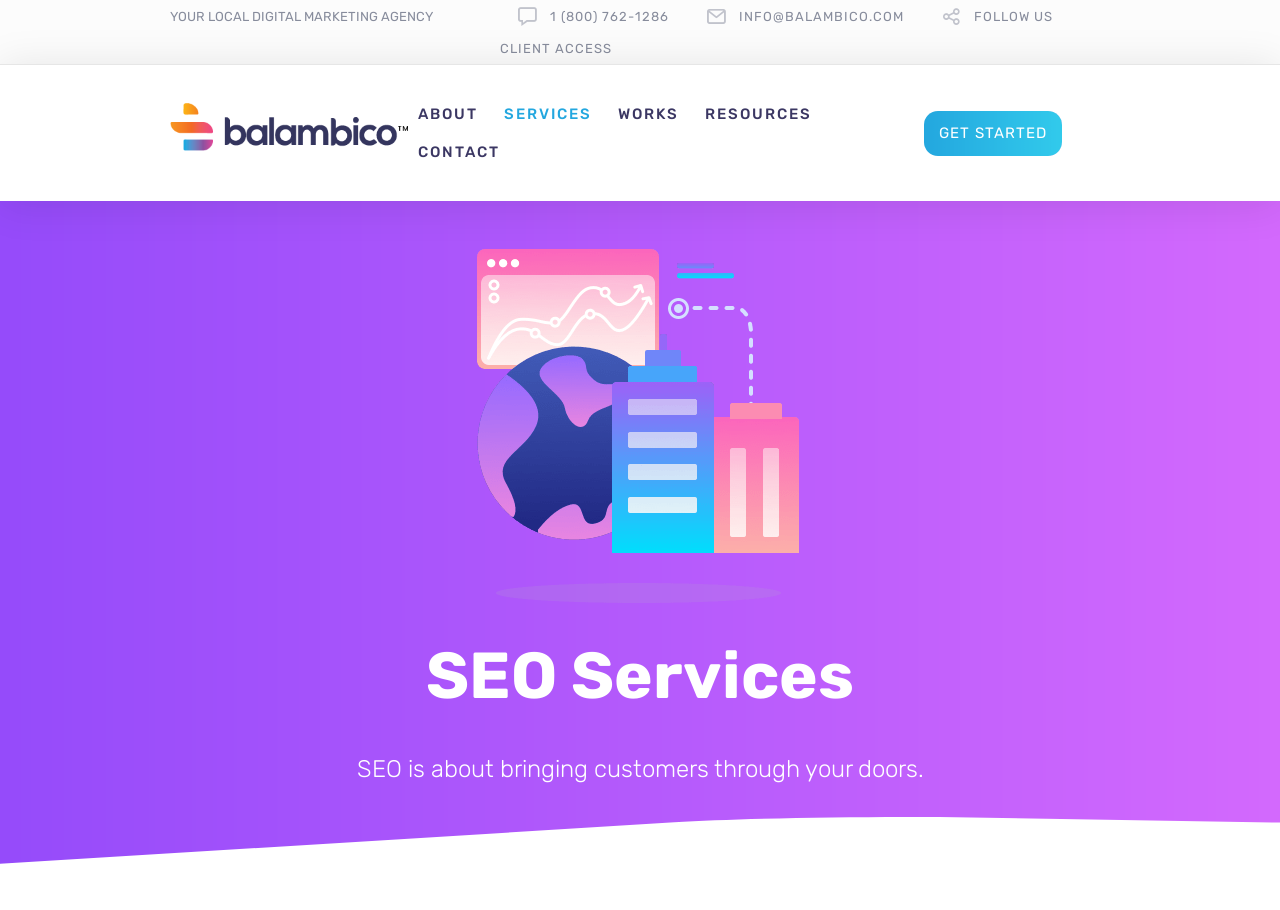Identify the bounding box coordinates of the area that should be clicked in order to complete the given instruction: "Access client portal". The bounding box coordinates should be four float numbers between 0 and 1, i.e., [left, top, right, bottom].

[0.391, 0.044, 0.478, 0.063]